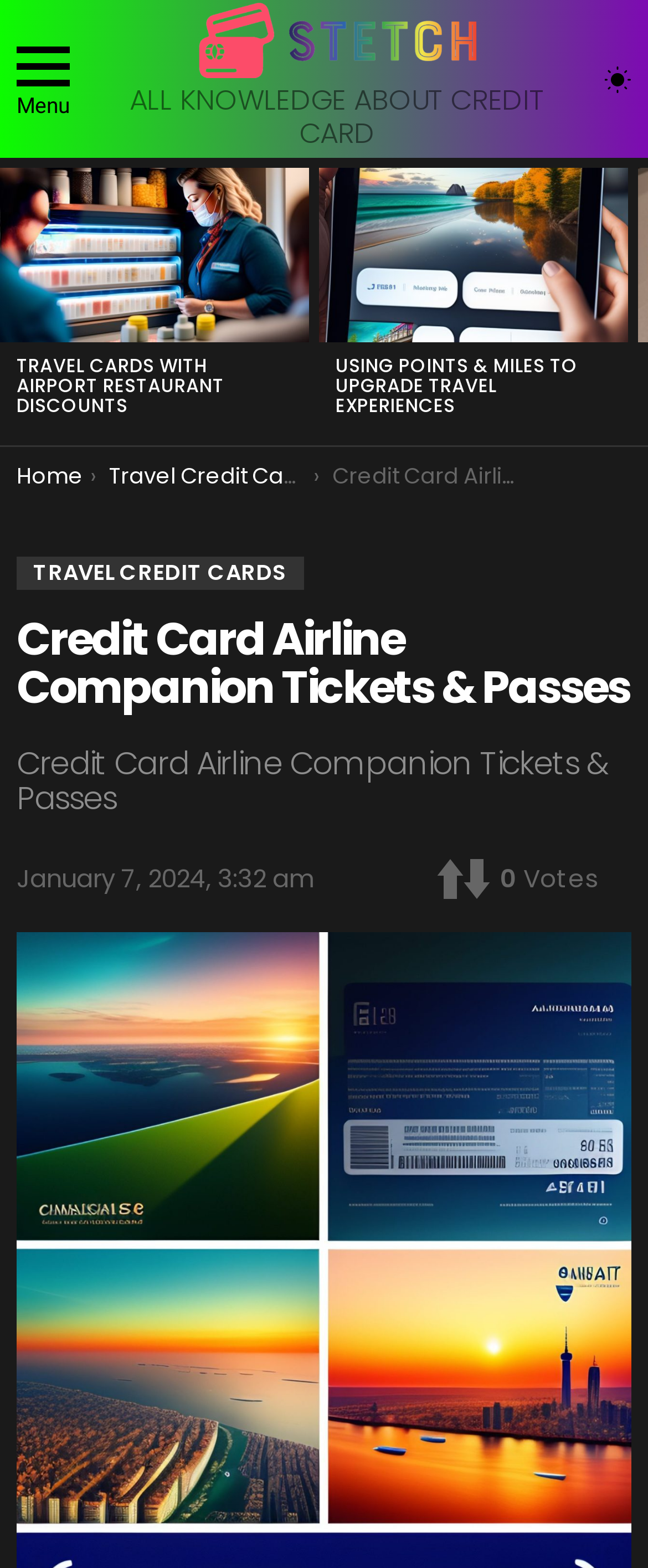How many links are in the breadcrumb navigation? Refer to the image and provide a one-word or short phrase answer.

3